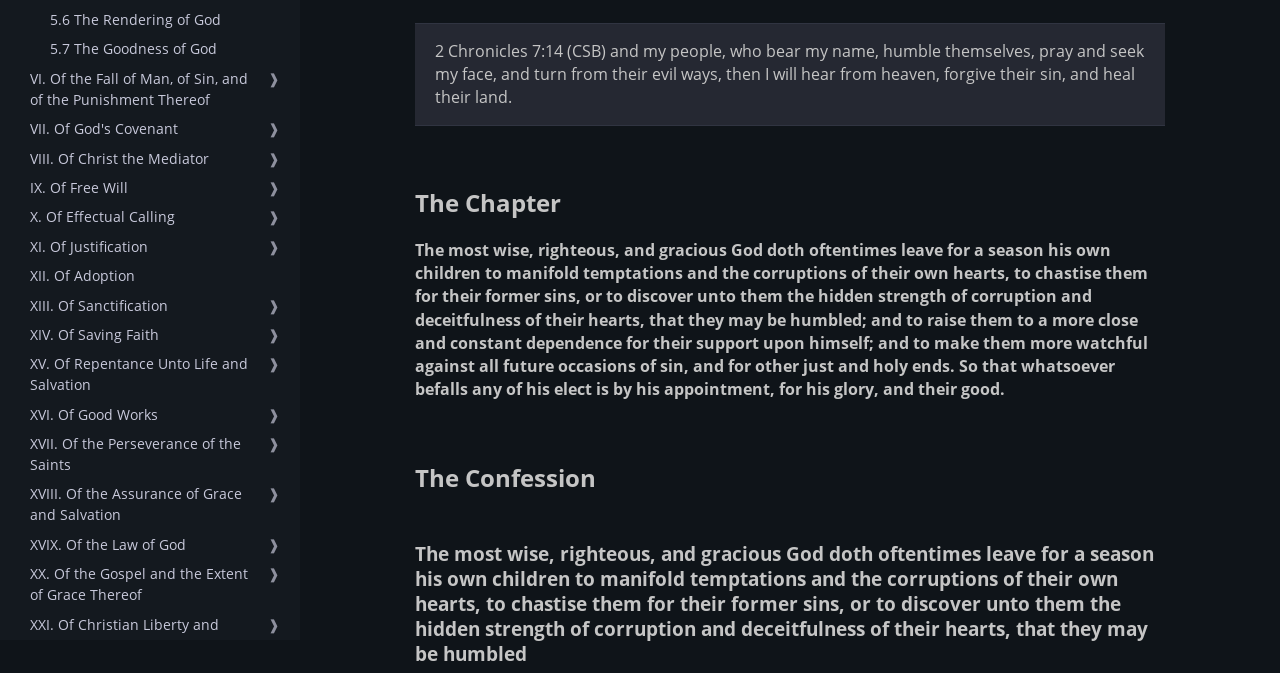Extract the bounding box coordinates for the HTML element that matches this description: "❱". The coordinates should be four float numbers between 0 and 1, i.e., [left, top, right, bottom].

[0.202, 0.793, 0.227, 0.824]